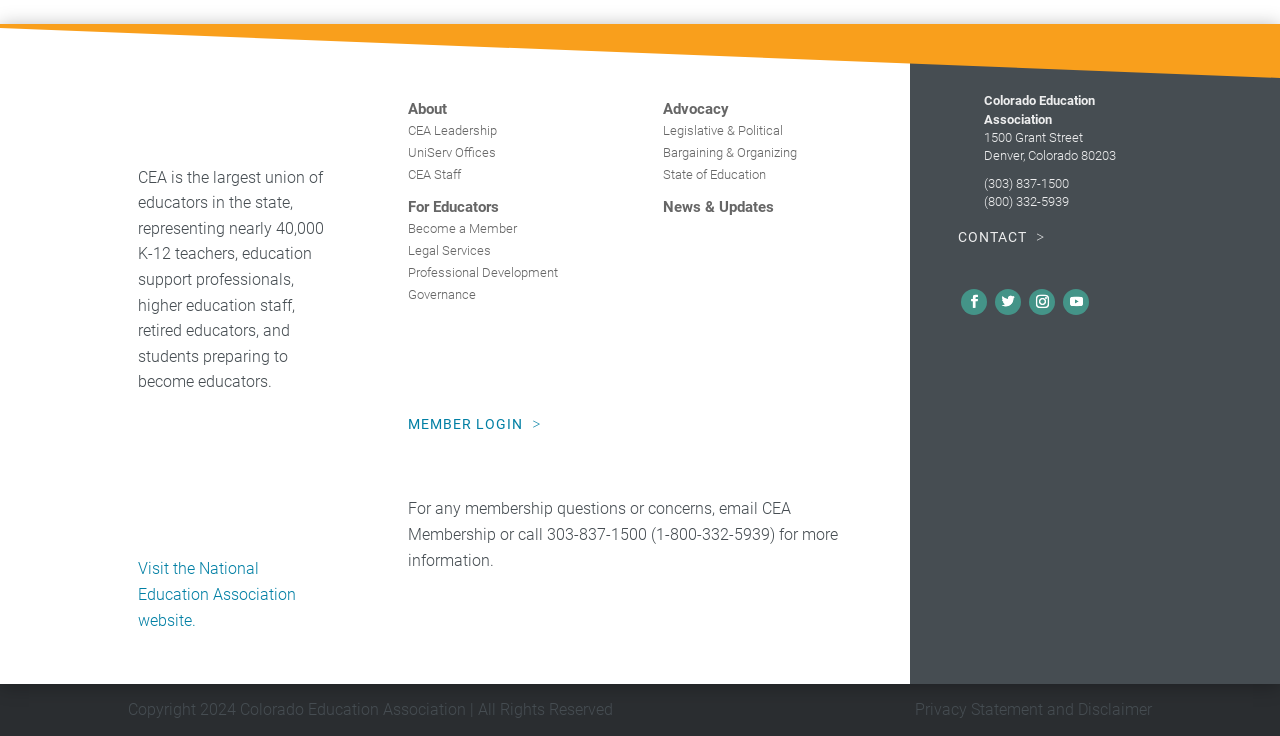Please locate the bounding box coordinates of the region I need to click to follow this instruction: "Login as a member".

[0.319, 0.555, 0.431, 0.593]